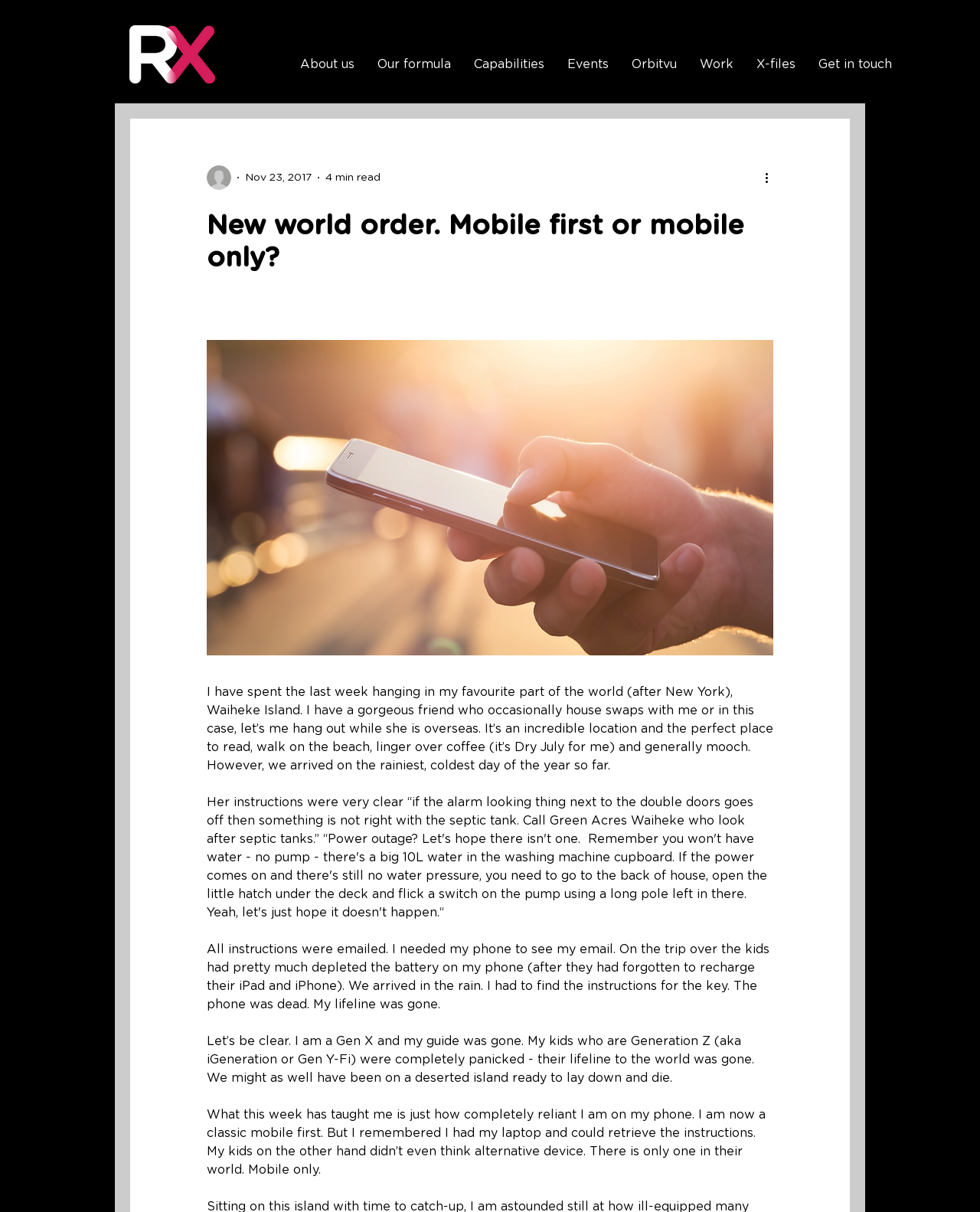Provide the bounding box coordinates for the UI element described in this sentence: "Our formula". The coordinates should be four float values between 0 and 1, i.e., [left, top, right, bottom].

[0.373, 0.038, 0.472, 0.069]